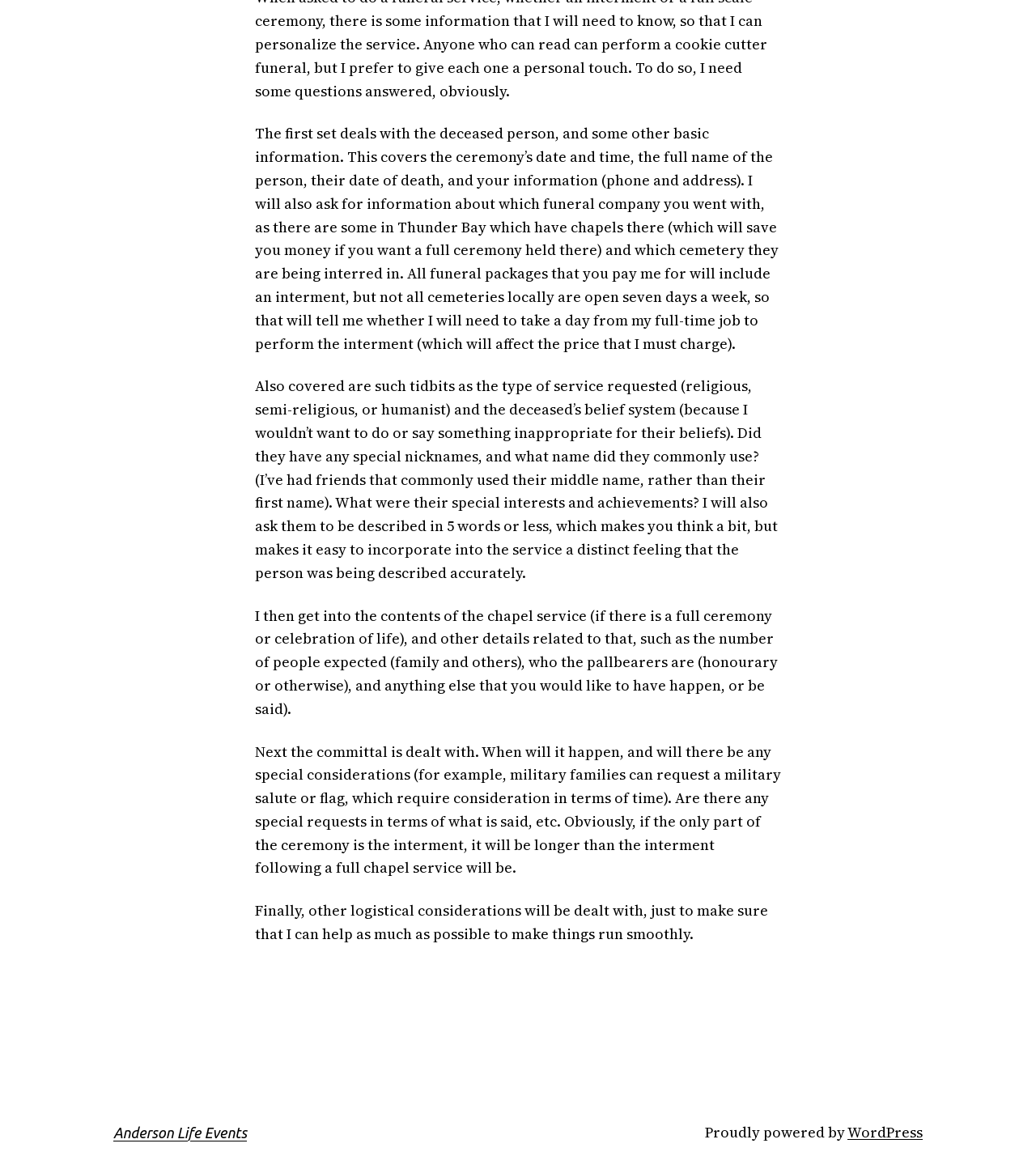From the given element description: "Anderson Life Events", find the bounding box for the UI element. Provide the coordinates as four float numbers between 0 and 1, in the order [left, top, right, bottom].

[0.109, 0.976, 0.238, 0.99]